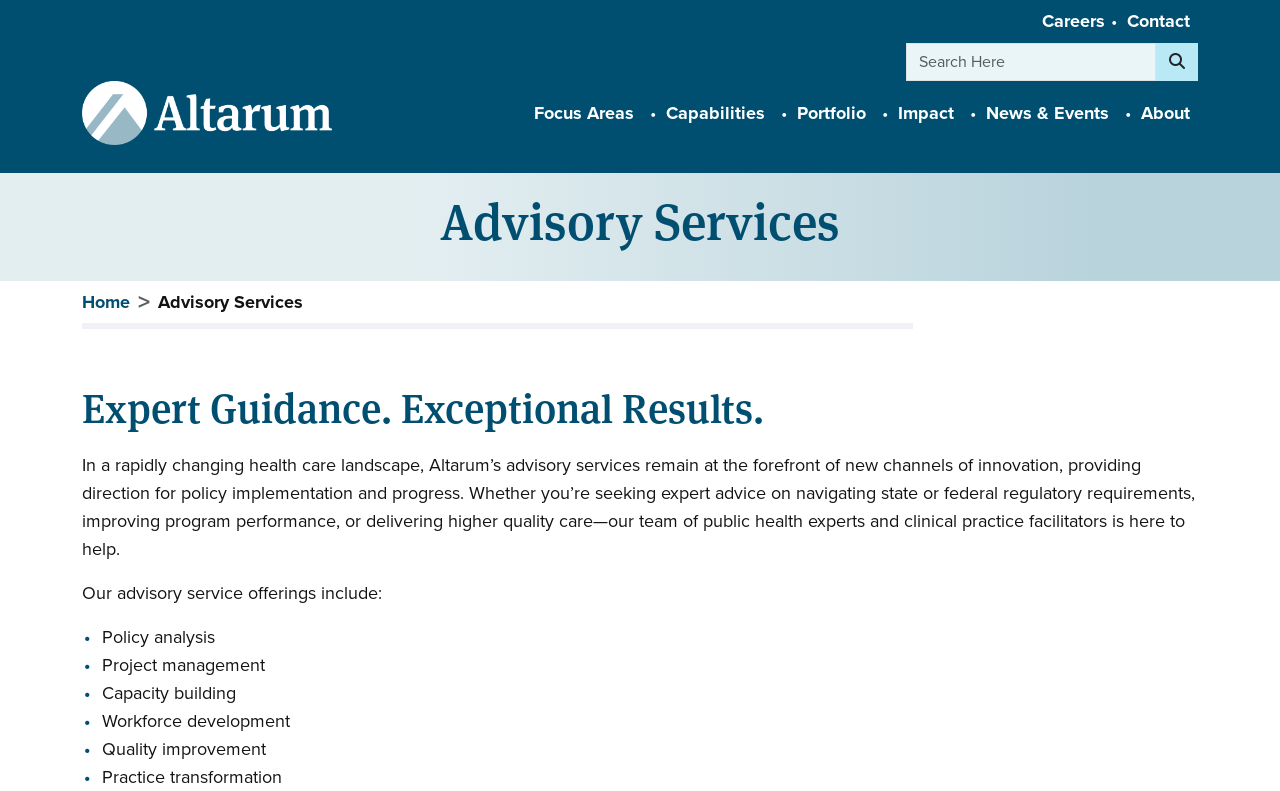What is the purpose of Altarum's advisory services?
Give a detailed and exhaustive answer to the question.

After analyzing the webpage content, I found a paragraph that describes Altarum's advisory services. It mentions that their services provide direction for policy implementation and progress, among other things. This suggests that the purpose of their advisory services is to guide clients in implementing policies and achieving progress.